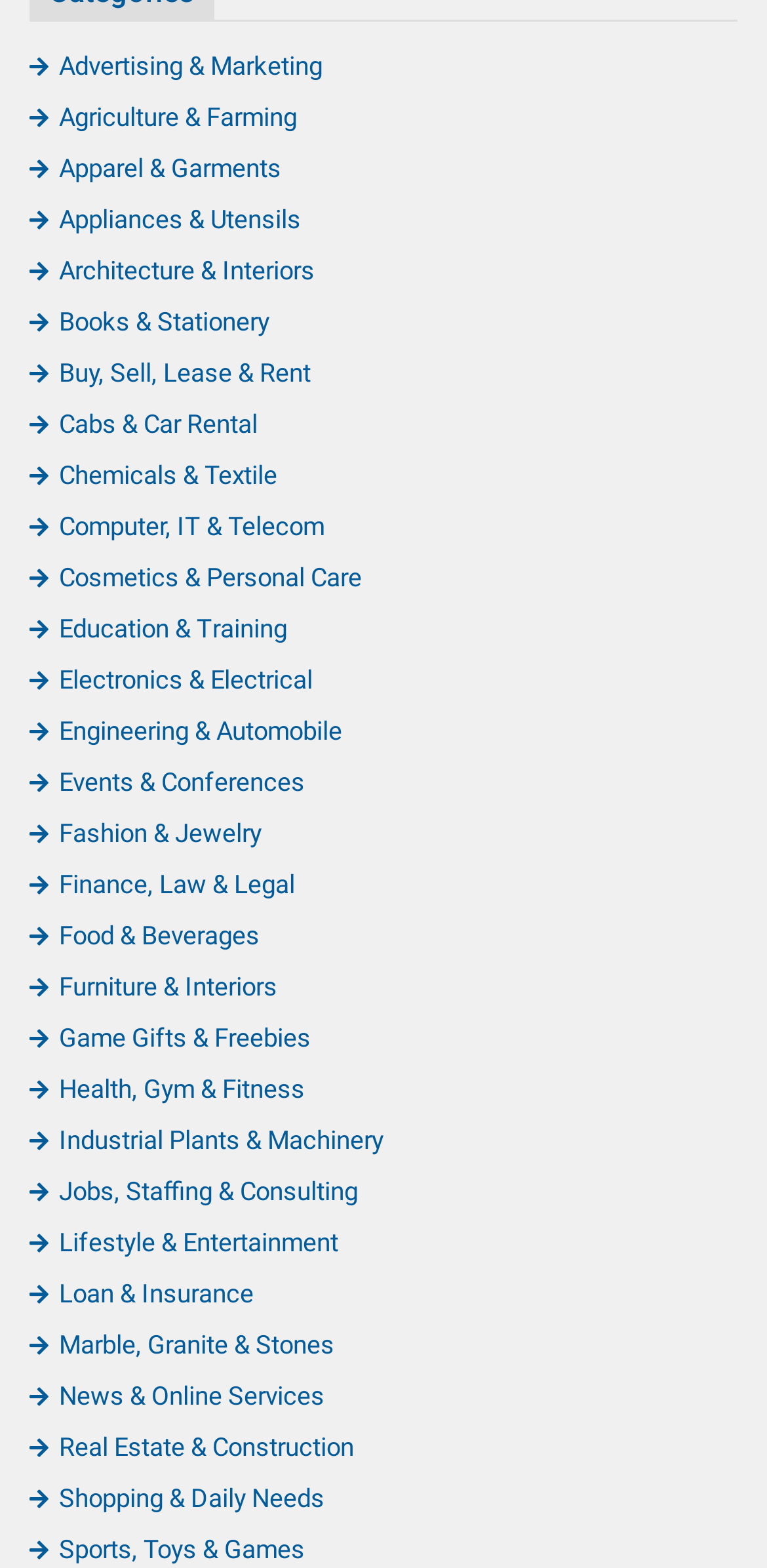Answer the question below in one word or phrase:
Is there a category for 'Real Estate & Construction'?

Yes